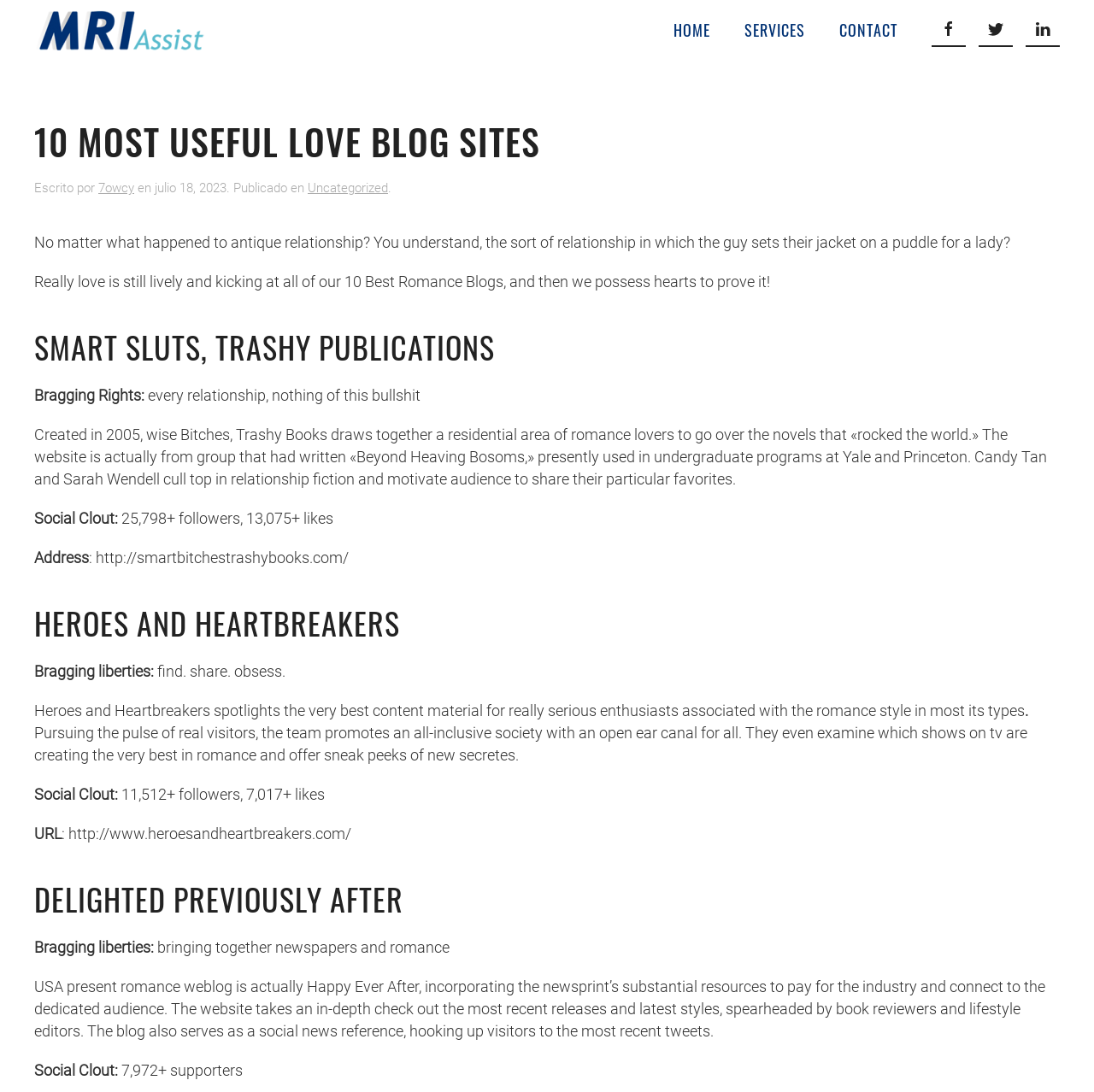What is the URL of Happy Ever After?
Using the image, give a concise answer in the form of a single word or short phrase.

http://www.heroesandheartbreakers.com/